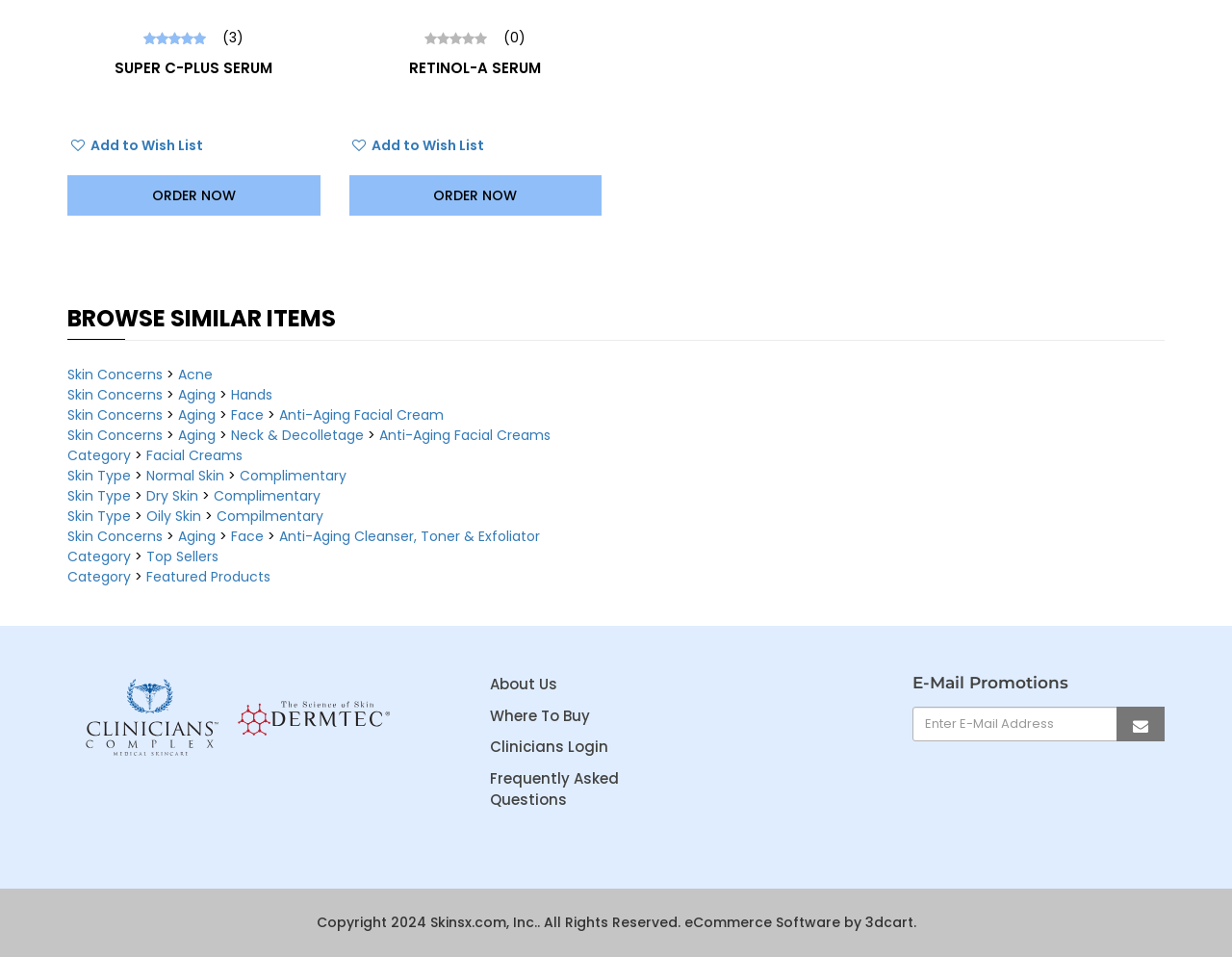What is the category of the product 'SUPER C-PLUS SERUM'?
Please give a well-detailed answer to the question.

I looked at the breadcrumbs of the product 'SUPER C-PLUS SERUM' and found that it belongs to the category 'Facial Creams'.